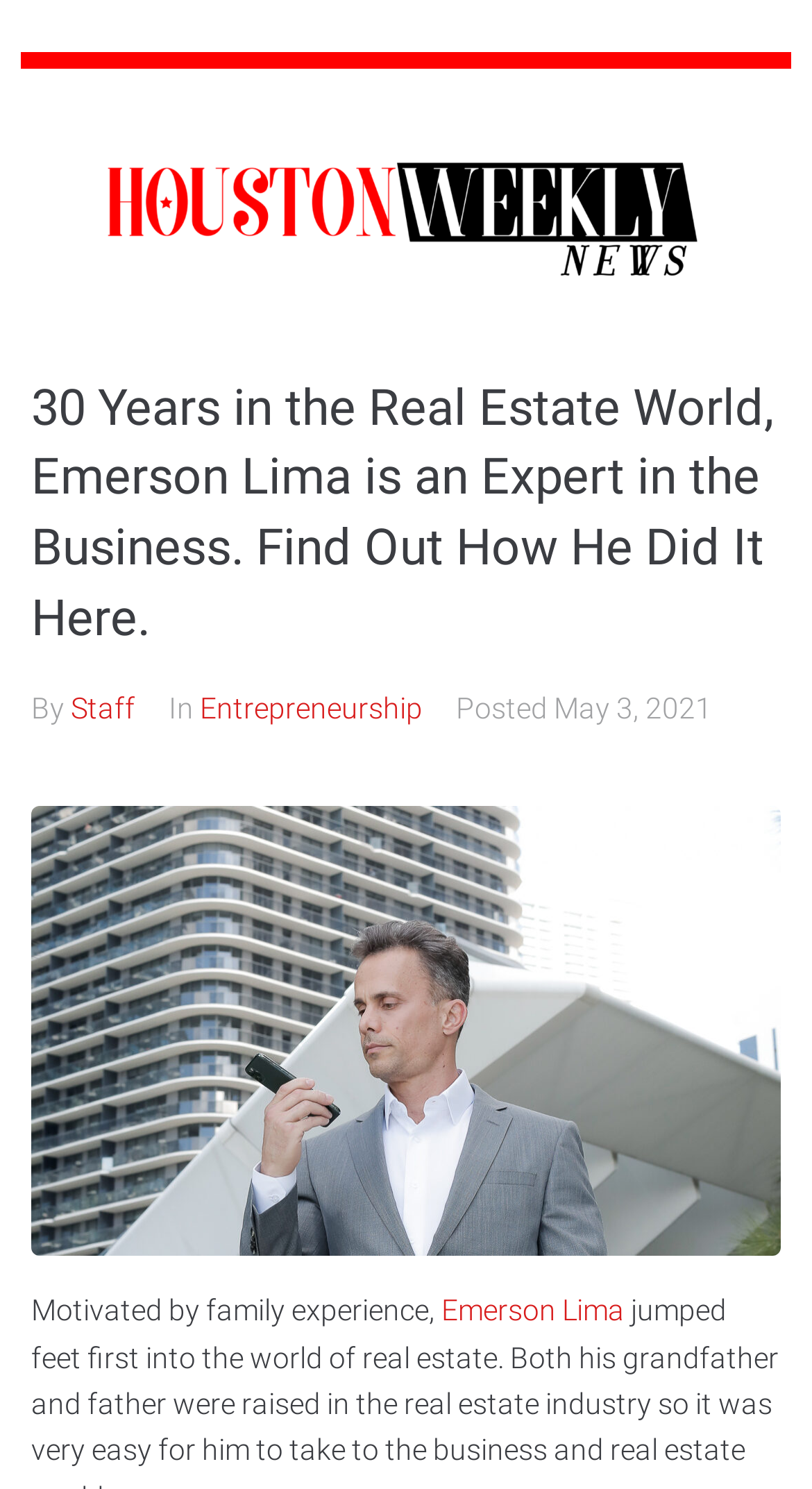Find and extract the text of the primary heading on the webpage.

30 Years in the Real Estate World, Emerson Lima is an Expert in the Business. Find Out How He Did It Here.